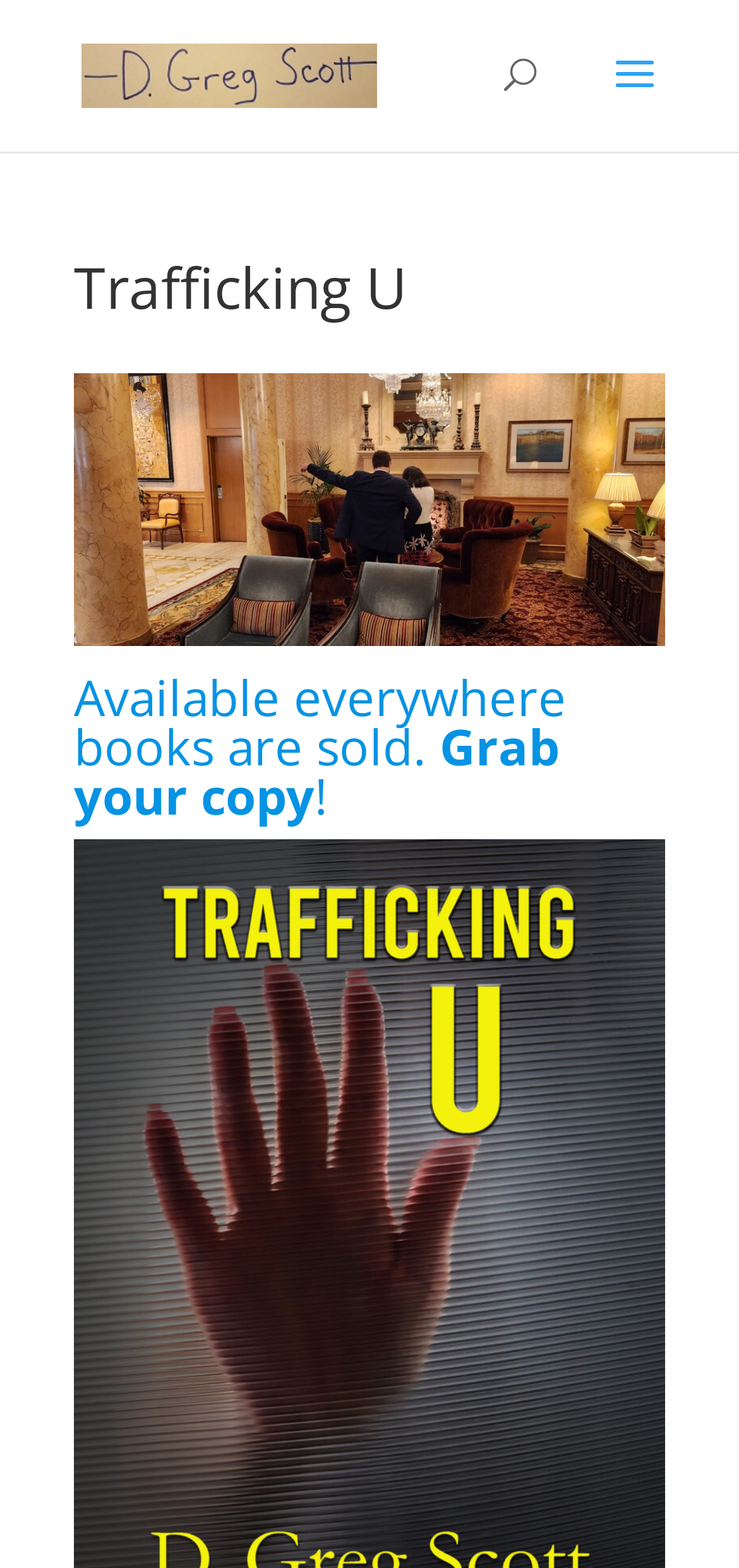Where can the book be purchased?
Please provide a comprehensive answer based on the visual information in the image.

I found the answer by looking at the static text element 'Available everywhere books are sold.' which is a child element of the link 'Grab your copy (opens in a new tab)'. This text indicates that the book can be purchased at various locations where books are sold.